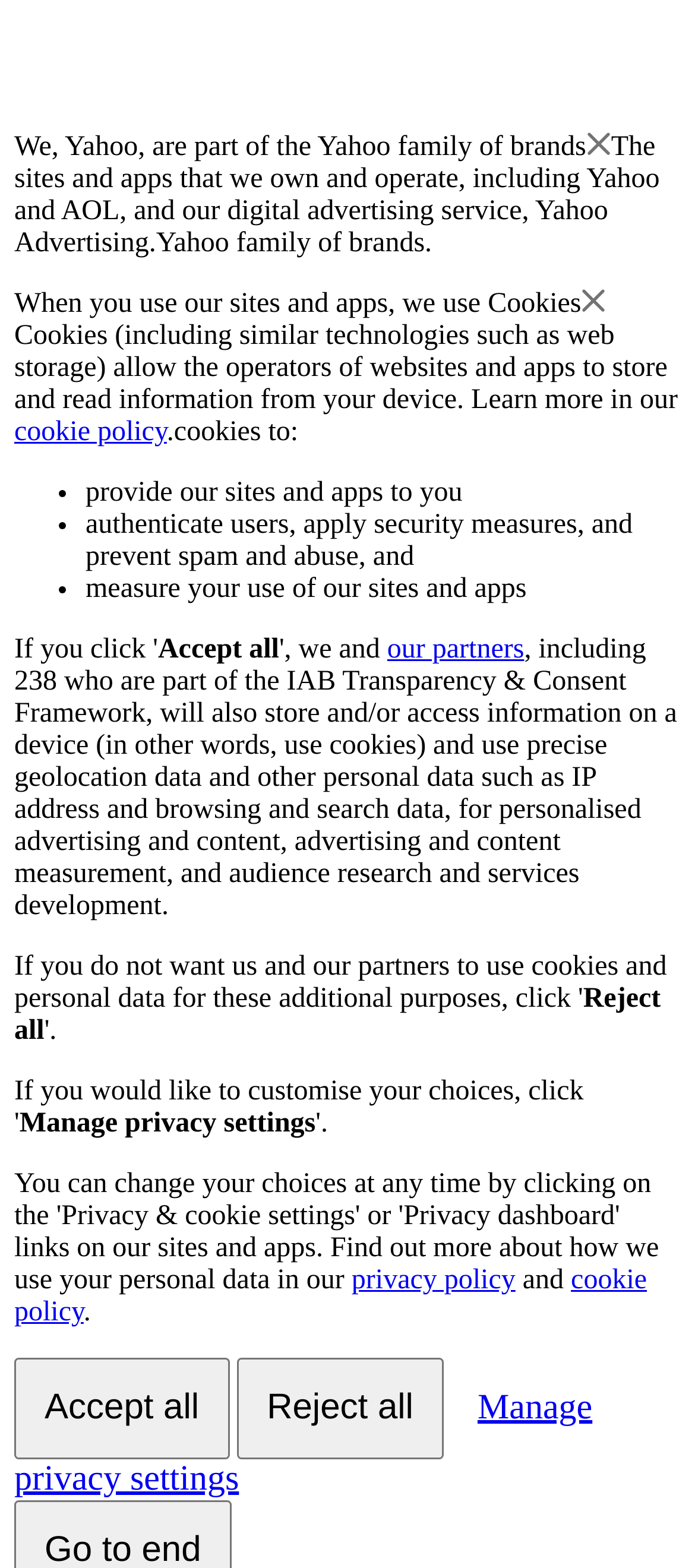Describe all significant elements and features of the webpage.

The webpage appears to be a privacy policy or consent page for Yahoo. At the top, there is a brief introduction stating that Yahoo is part of the Yahoo family of brands. Below this, there is a paragraph explaining that Yahoo owns and operates various sites and apps, including Yahoo and AOL, and provides digital advertising services.

The page then delves into the use of cookies, which are explained as allowing website and app operators to store and read information from devices. A link to the cookie policy is provided for further information. The text continues to explain how cookies are used to provide sites and apps, authenticate users, apply security measures, and measure user activity.

A list of bullet points outlines the purposes of cookie usage, including providing sites and apps, authenticating users, and measuring user activity. Below this, there are three buttons: "Accept all", "Reject all", and "Manage privacy settings". The "Accept all" button is positioned near the top, while the "Reject all" button is located below it. The "Manage privacy settings" button is placed at the bottom of the page.

Additionally, there is a link to "our partners" and a lengthy paragraph explaining how these partners, including those part of the IAB Transparency & Consent Framework, will store and access information on devices and use personal data for personalized advertising and content, among other purposes.

At the bottom of the page, there are links to the privacy policy and cookie policy, as well as a final sentence and a period. Overall, the page appears to be a detailed explanation of Yahoo's cookie usage and privacy policies.